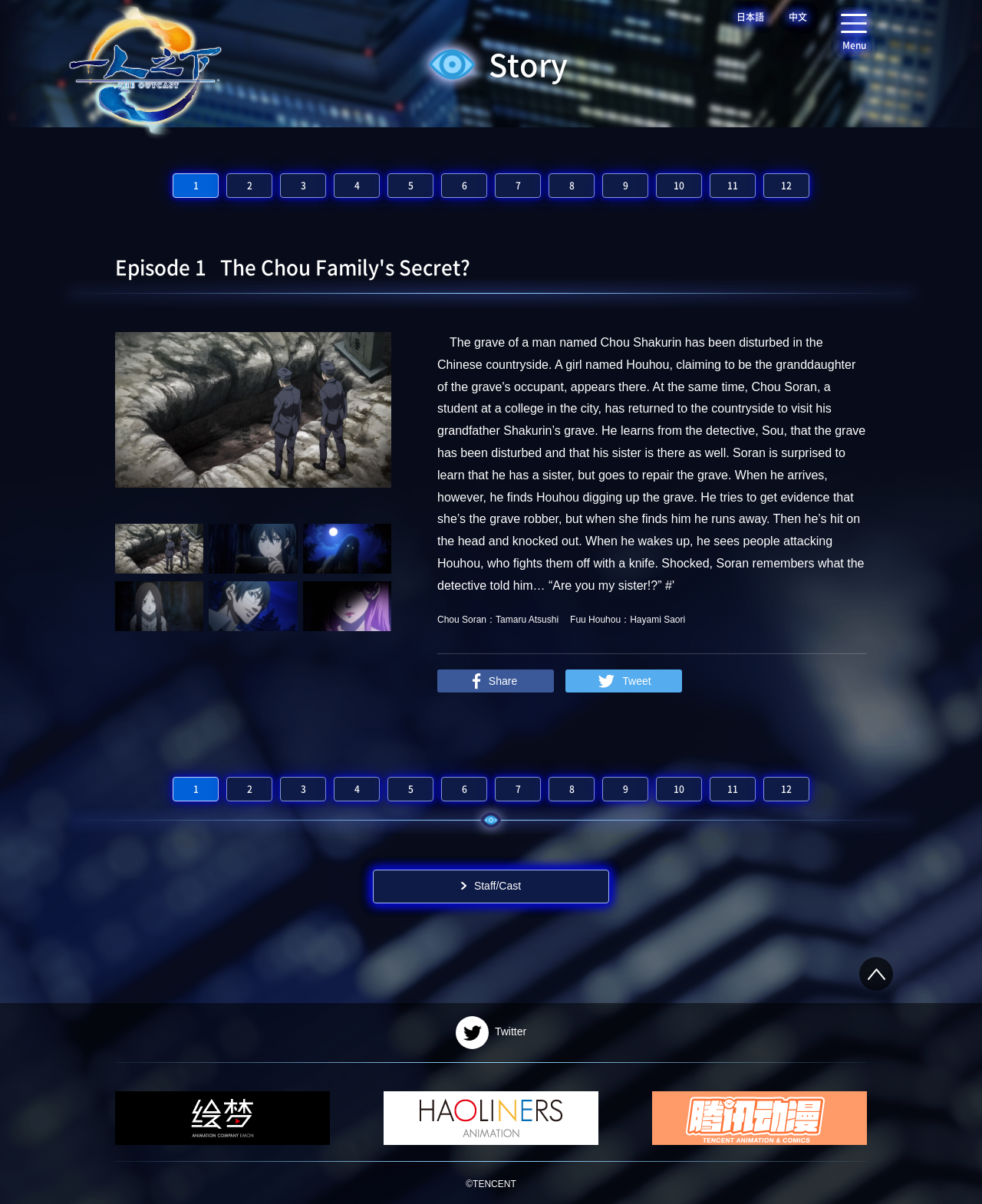Identify the bounding box of the UI element that matches this description: "alt="image01"".

[0.117, 0.464, 0.207, 0.474]